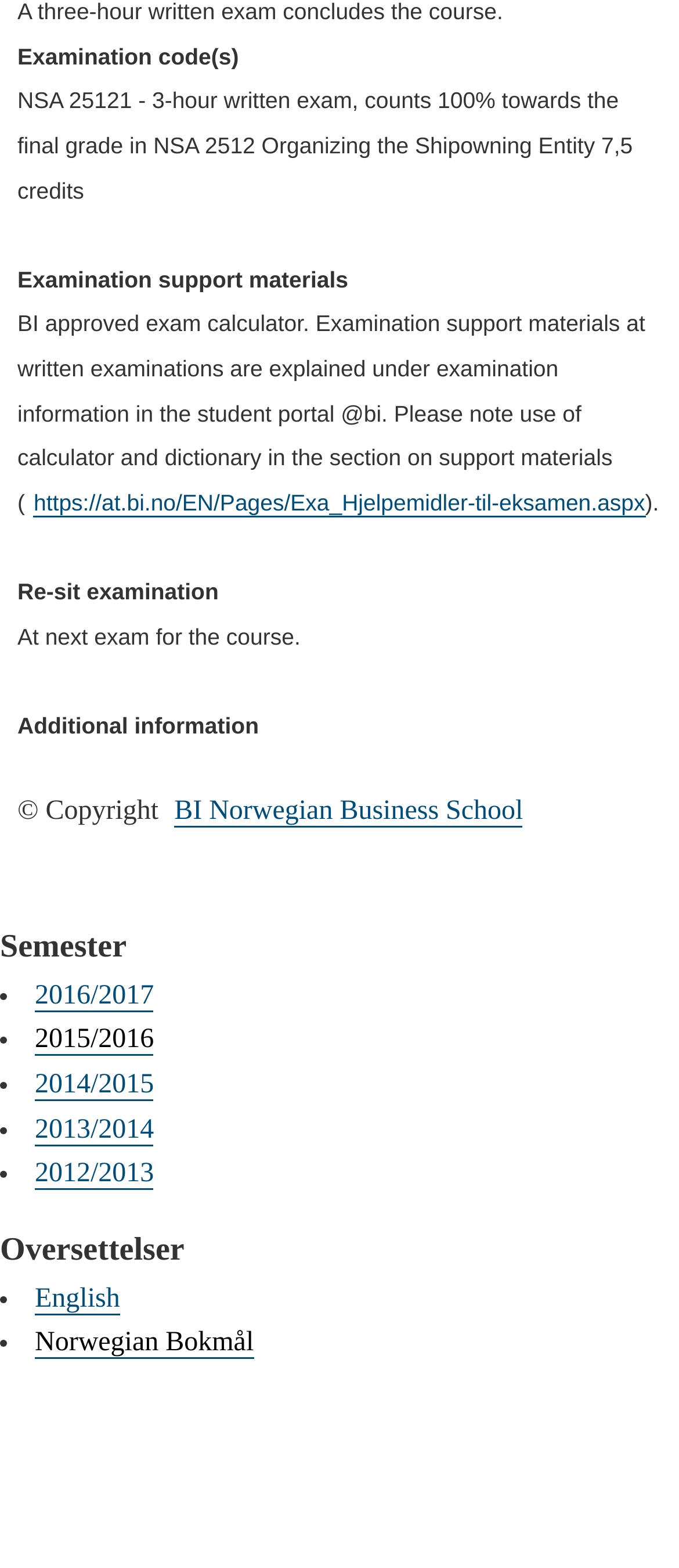What is the purpose of the link 'https://at.bi.no/EN/Pages/Exa_Hjelpemidler-til-eksamen.aspx'?
Please elaborate on the answer to the question with detailed information.

The link is mentioned in the text 'Examination support materials at written examinations are explained under examination information in the student portal @bi.' which is a StaticText element with bounding box coordinates [0.026, 0.198, 0.95, 0.329]. The link is likely providing additional information on examination support materials.